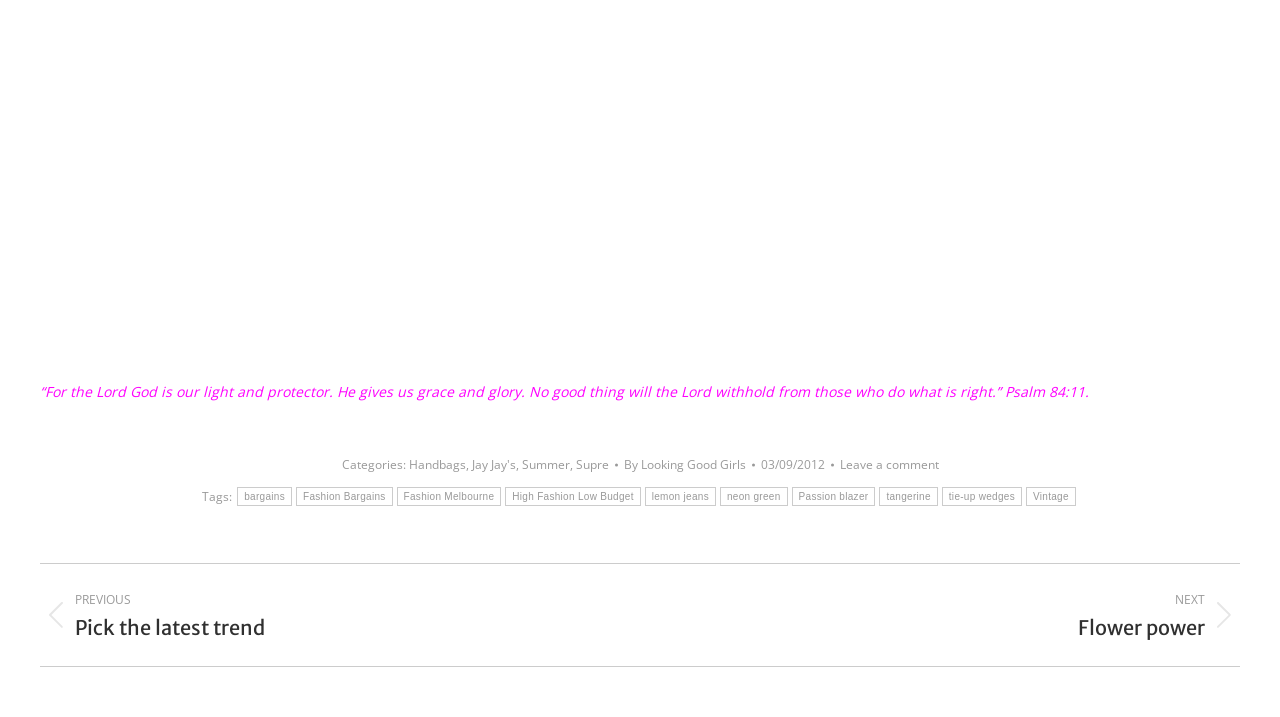Please answer the following question using a single word or phrase: 
What tags are associated with the post?

bargains, Fashion Bargains, Fashion Melbourne, etc.